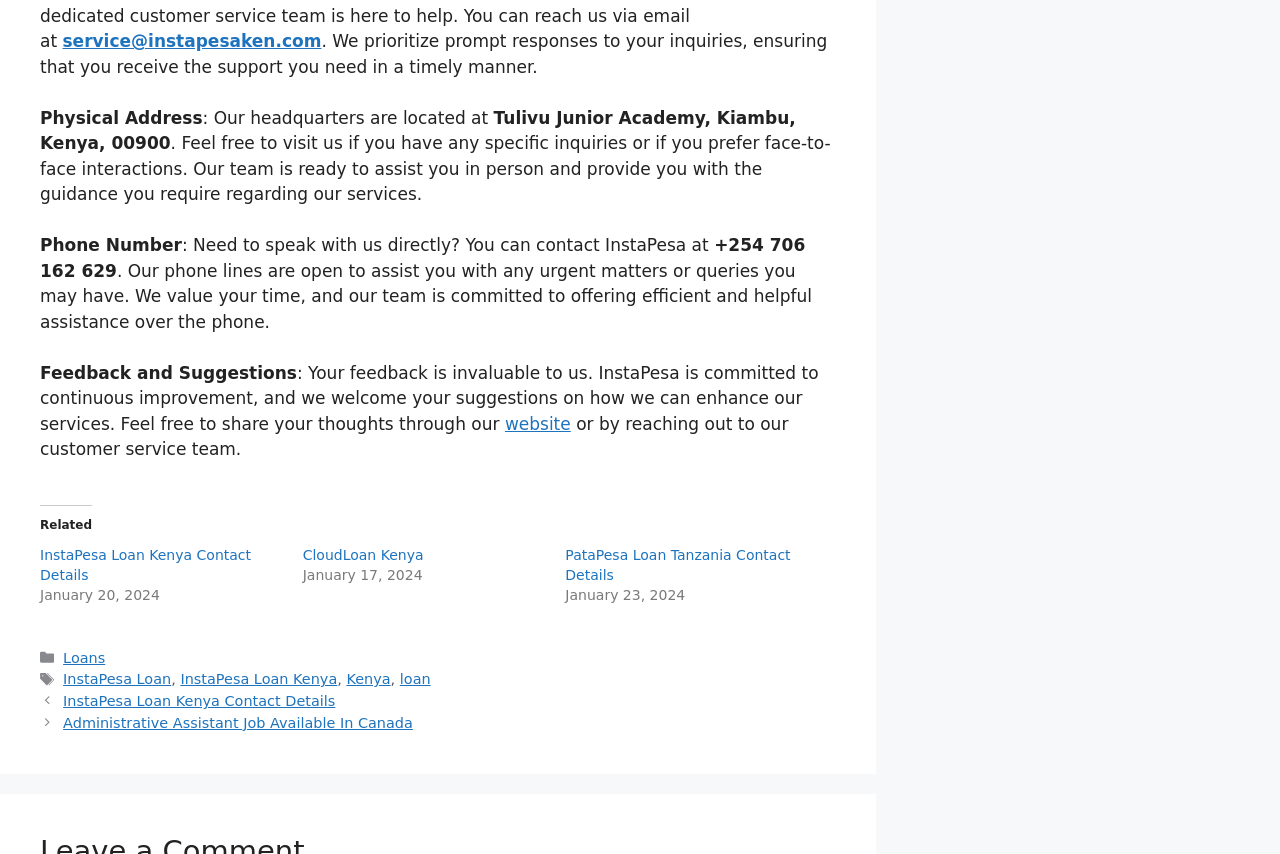Respond to the following question using a concise word or phrase: 
What is the phone number of InstaPesa?

+254 706 162 629